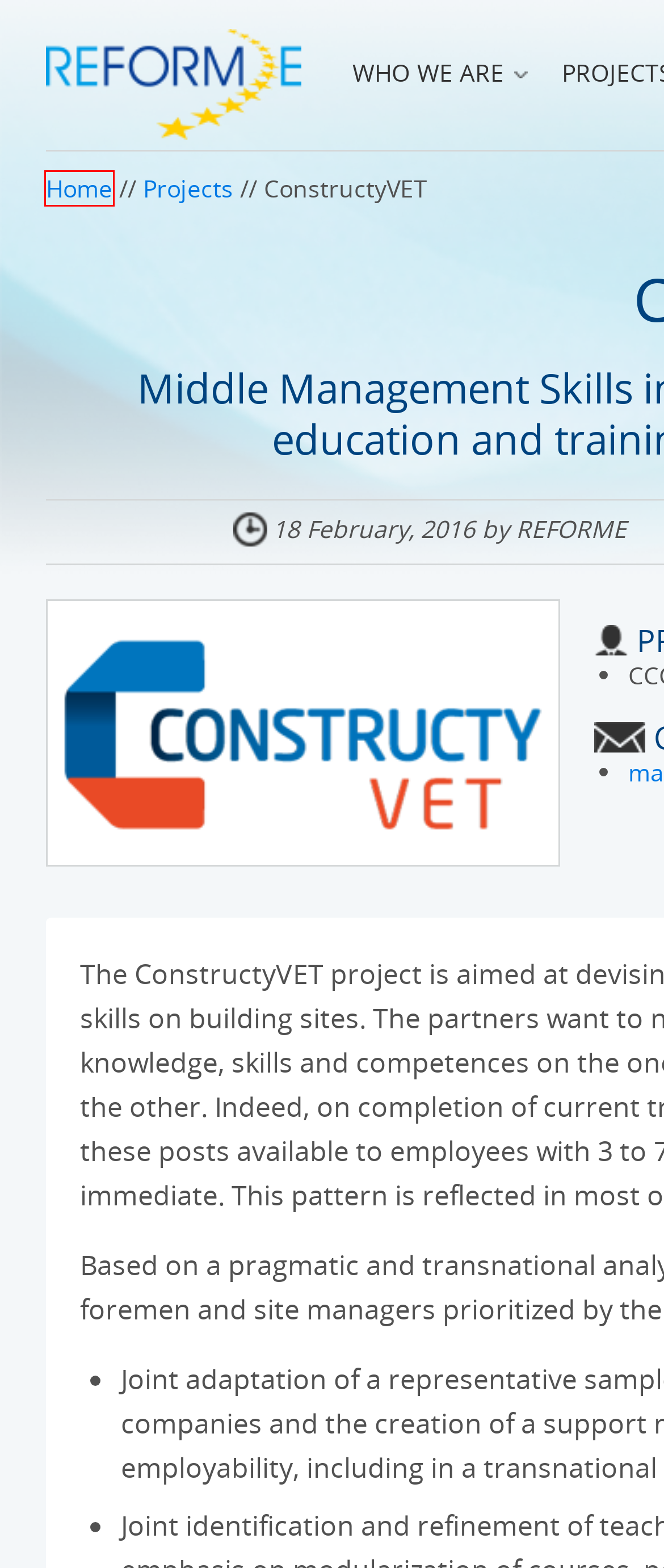Review the screenshot of a webpage containing a red bounding box around an element. Select the description that best matches the new webpage after clicking the highlighted element. The options are:
A. Projects - REFORME
B. Mobility - REFORME
C. TERMS AND CONDITIONS - REFORME
D. Legals Notices - REFORME
E. Library - REFORME
F. Contact us - REFORME
G. Credits - REFORME
H. Home - REFORME

H